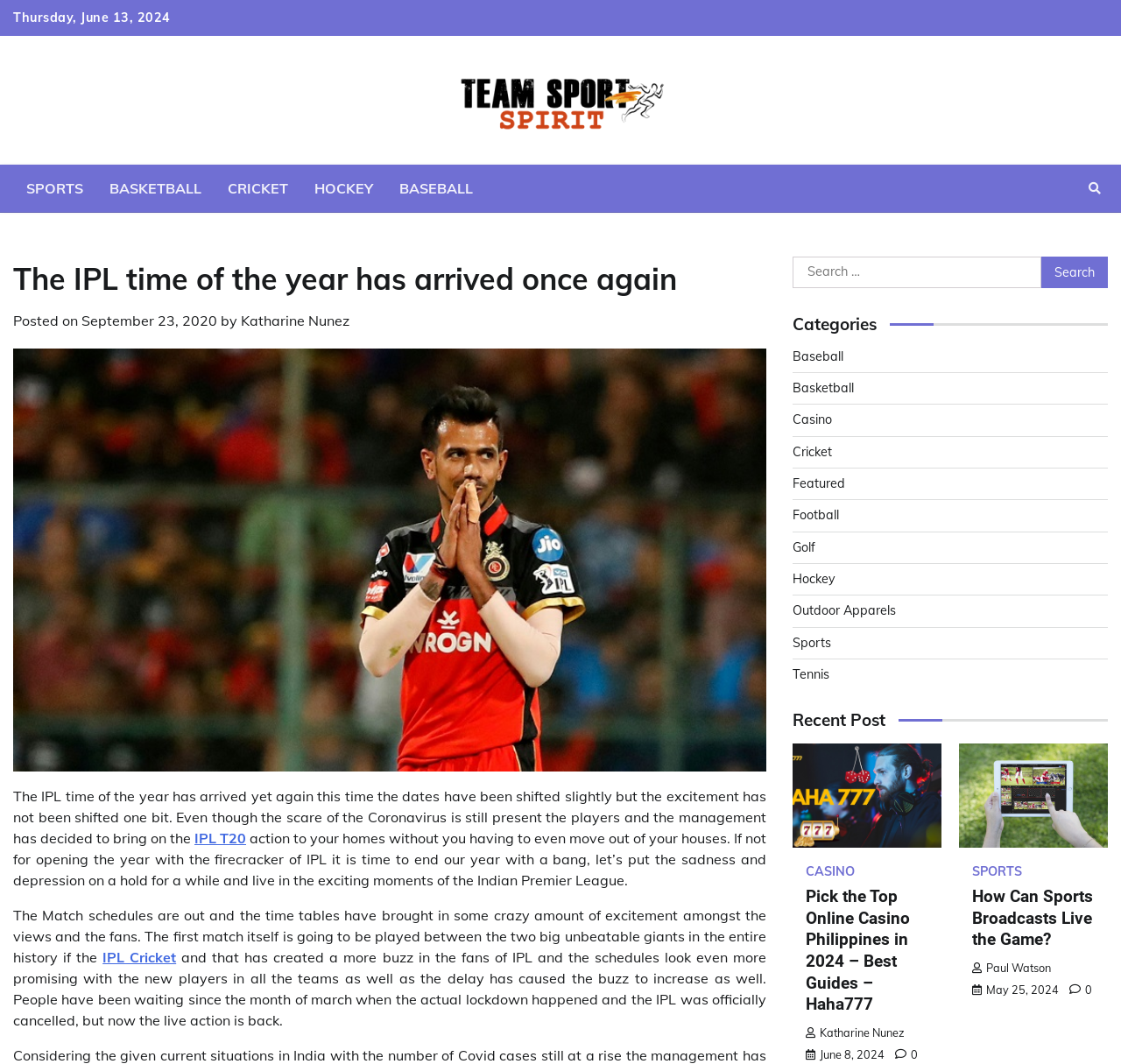Utilize the information from the image to answer the question in detail:
What is the category of the post 'Pick the Top Online Casino Philippines in 2024 – Best Guides – Haha777'?

I found the category of the post by looking at the 'Categories' section, which is located on the right side of the webpage. The post 'Pick the Top Online Casino Philippines in 2024 – Best Guides – Haha777' is listed under the 'Casino' category.